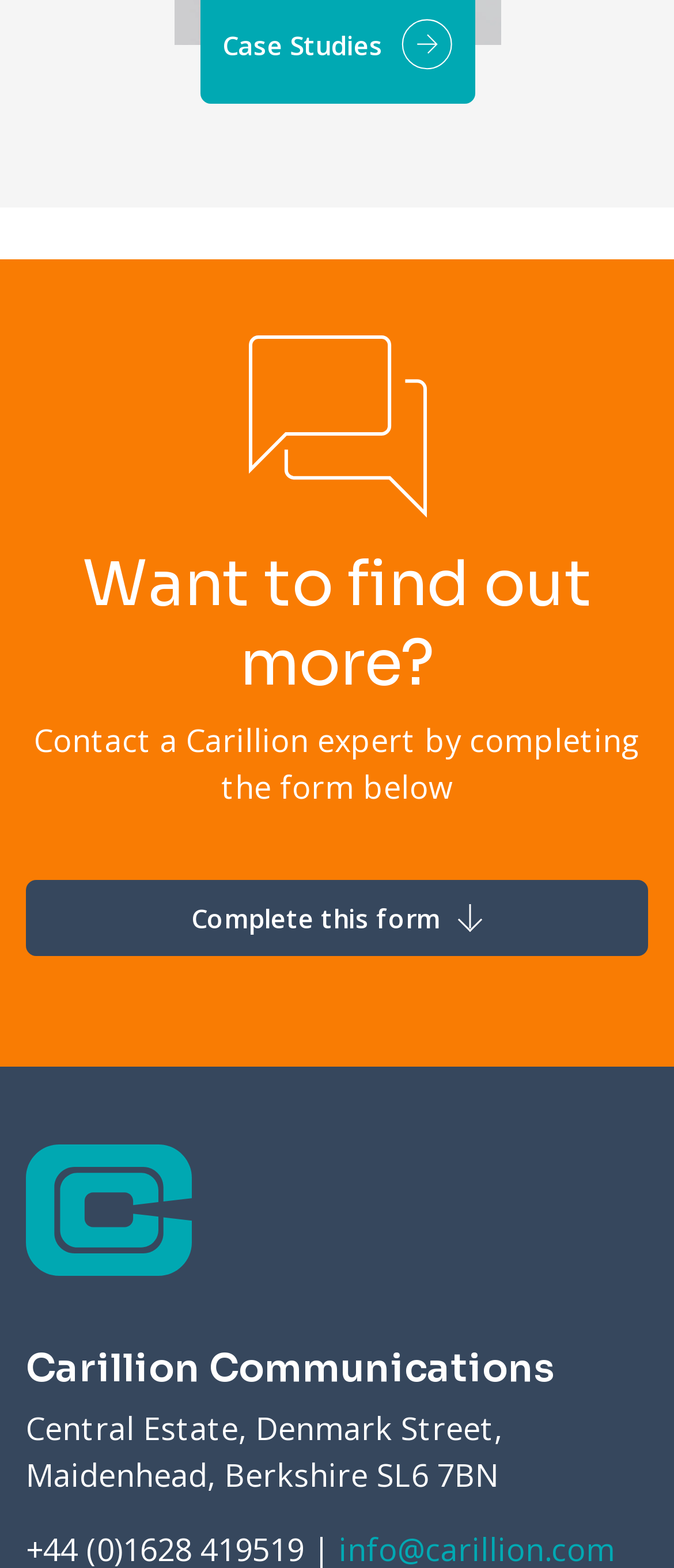What is the address of Carillion Communications?
Examine the image closely and answer the question with as much detail as possible.

The address of Carillion Communications can be found in the static text element located at the bottom of the page, below the company name.